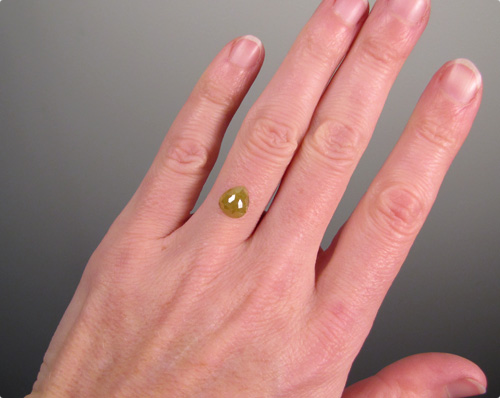What is the color of the diamond?
Please answer using one word or phrase, based on the screenshot.

Yellow